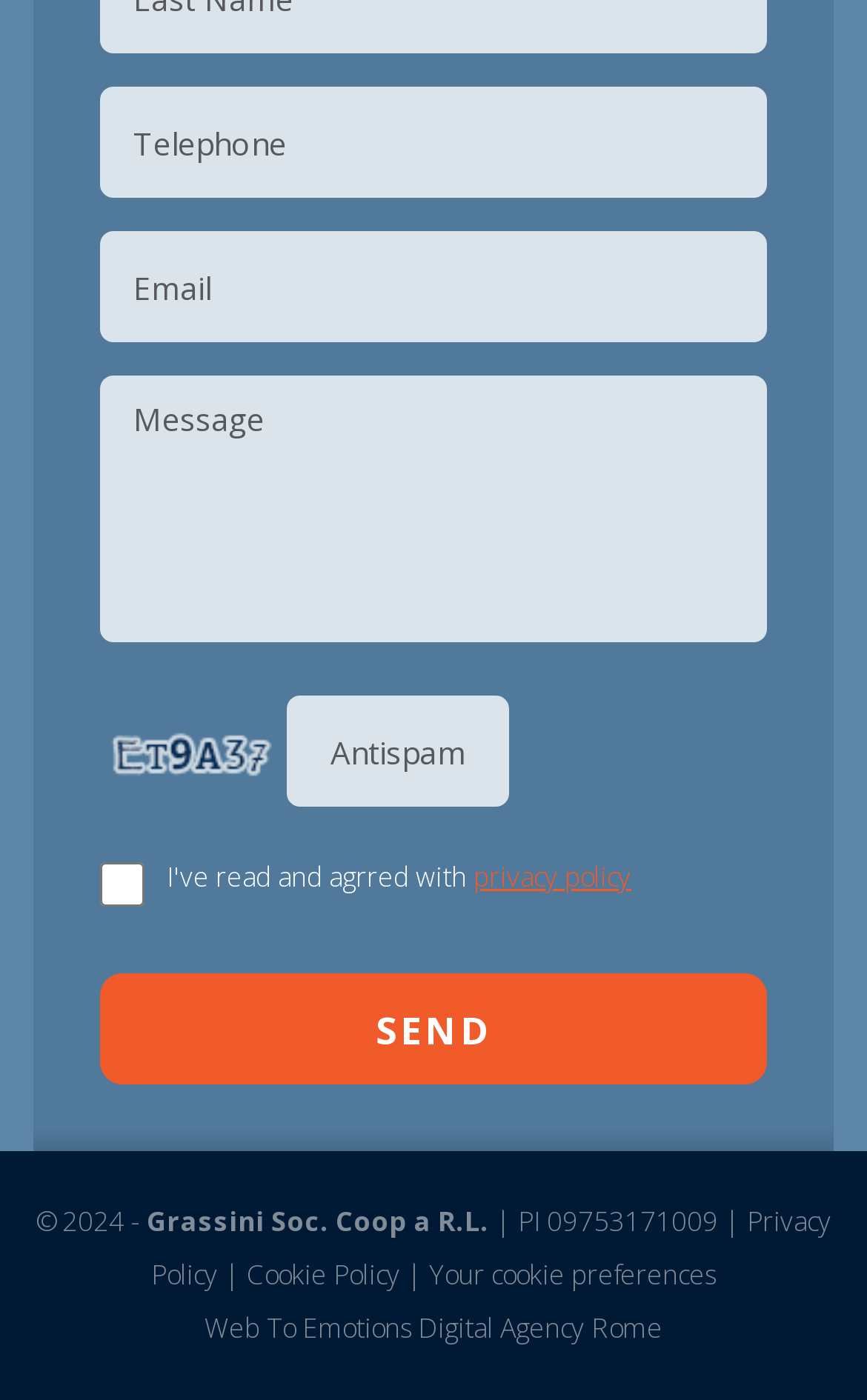How many links are there at the bottom of the page?
Using the image, respond with a single word or phrase.

4